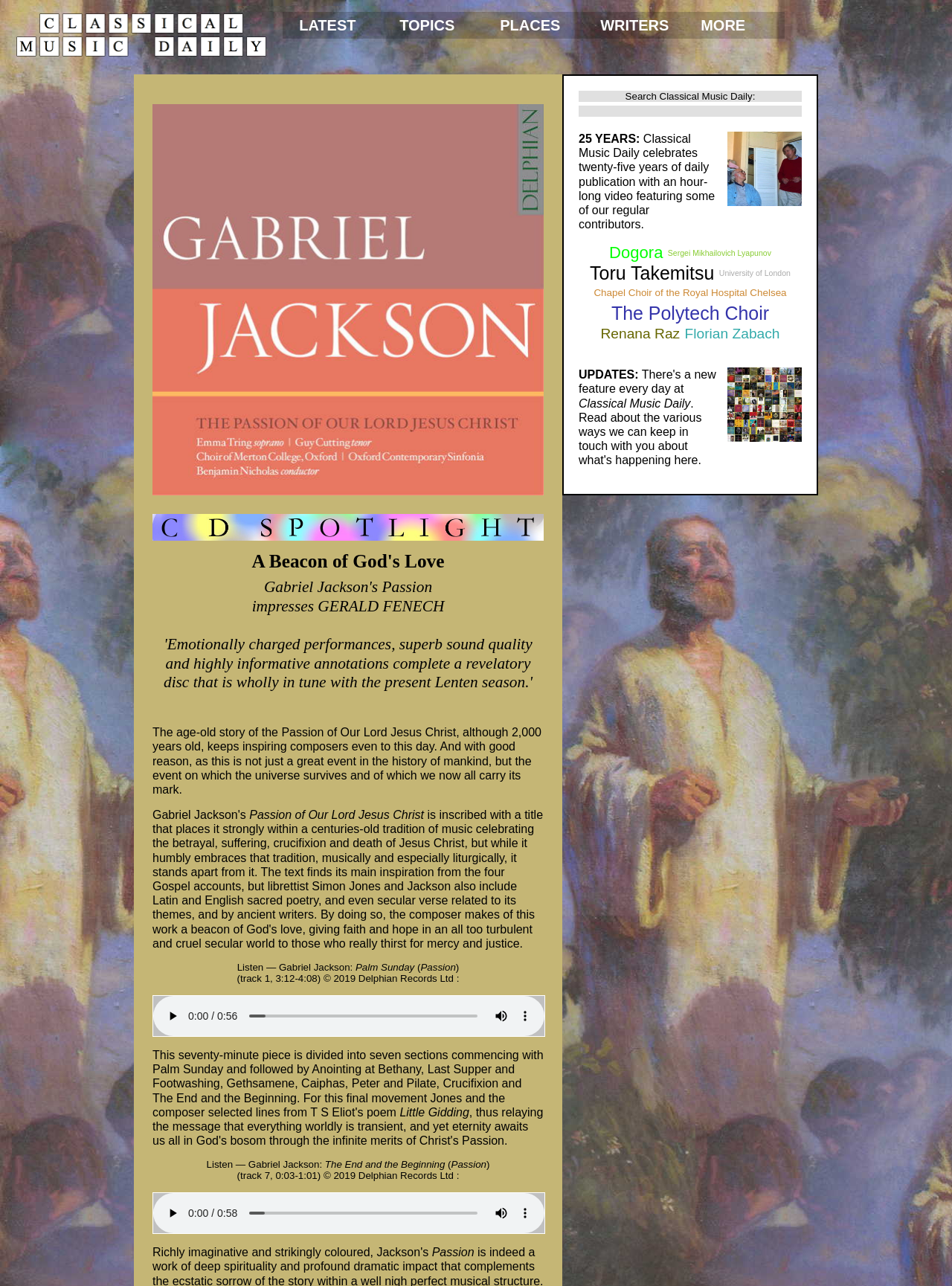Locate the bounding box coordinates of the element you need to click to accomplish the task described by this instruction: "Read about CD Spotlight".

[0.16, 0.4, 0.571, 0.421]